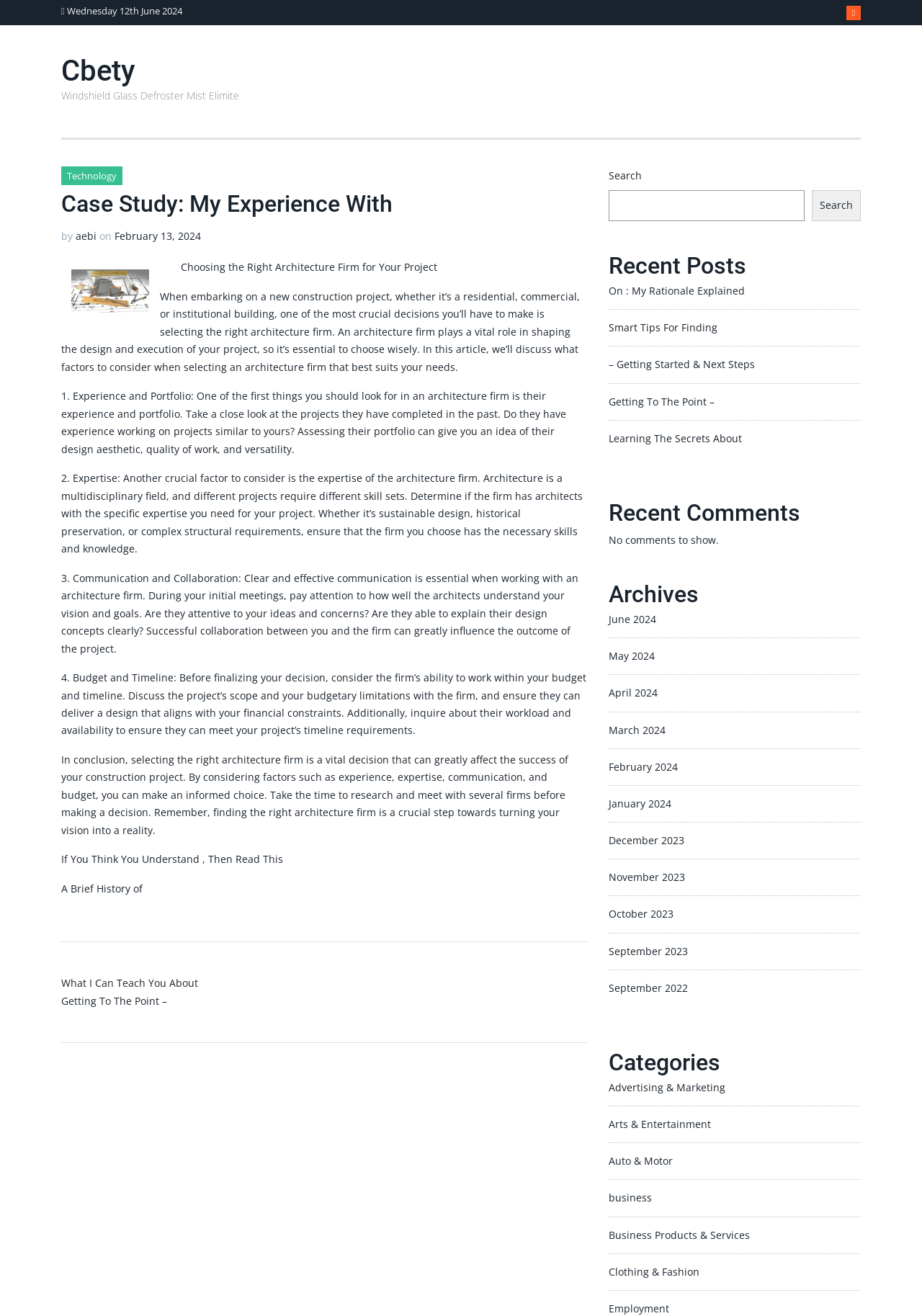Explain the features and main sections of the webpage comprehensively.

This webpage is a blog post titled "Case Study: My Experience With – Cbety". At the top, there is a date "Wednesday 12th June 2024" and a social media icon on the right side. Below the title, there is a heading "Cbety" with a link to the same text. 

The main content of the webpage is an article with a heading "Case Study: My Experience With" followed by the author's name "aebi" and the date "February 13, 2024". The article discusses the importance of selecting the right architecture firm for a construction project, highlighting factors such as experience, expertise, communication, and budget. 

To the left of the article, there is an image. Below the article, there are links to related posts, including "If You Think You Understand, Then Read This" and "A Brief History of". 

On the right side of the webpage, there is a navigation menu with links to "Posts", "Recent Posts", "Recent Comments", "Archives", and "Categories". The "Recent Posts" section lists several links to other blog posts, while the "Archives" section lists links to posts from different months and years. The "Categories" section lists links to various categories such as "Advertising & Marketing", "Arts & Entertainment", and "Business". 

At the top right corner, there is a search bar with a button to submit the search query.